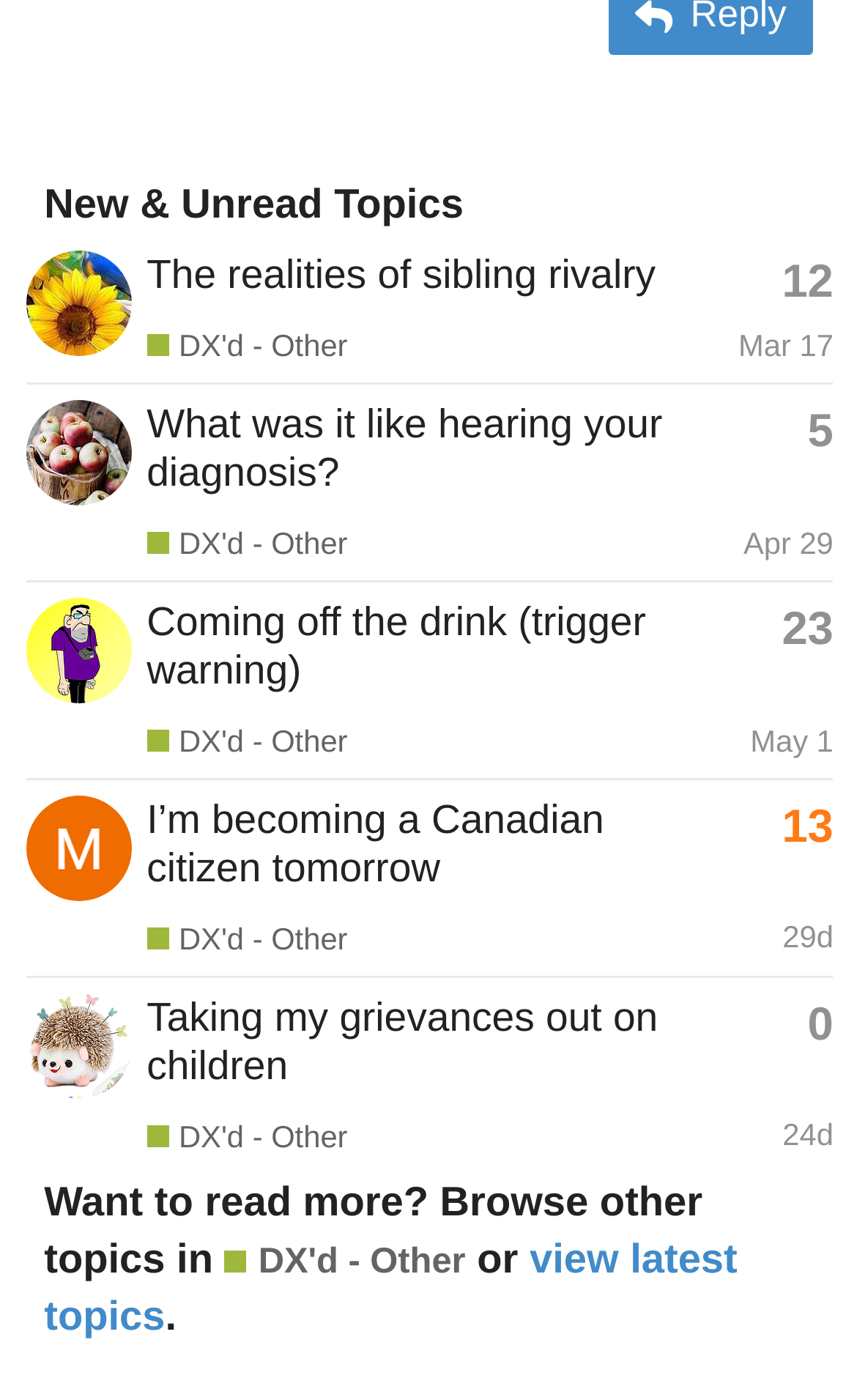Using the element description: "Mar 17", determine the bounding box coordinates for the specified UI element. The coordinates should be four float numbers between 0 and 1, [left, top, right, bottom].

[0.862, 0.232, 0.973, 0.257]